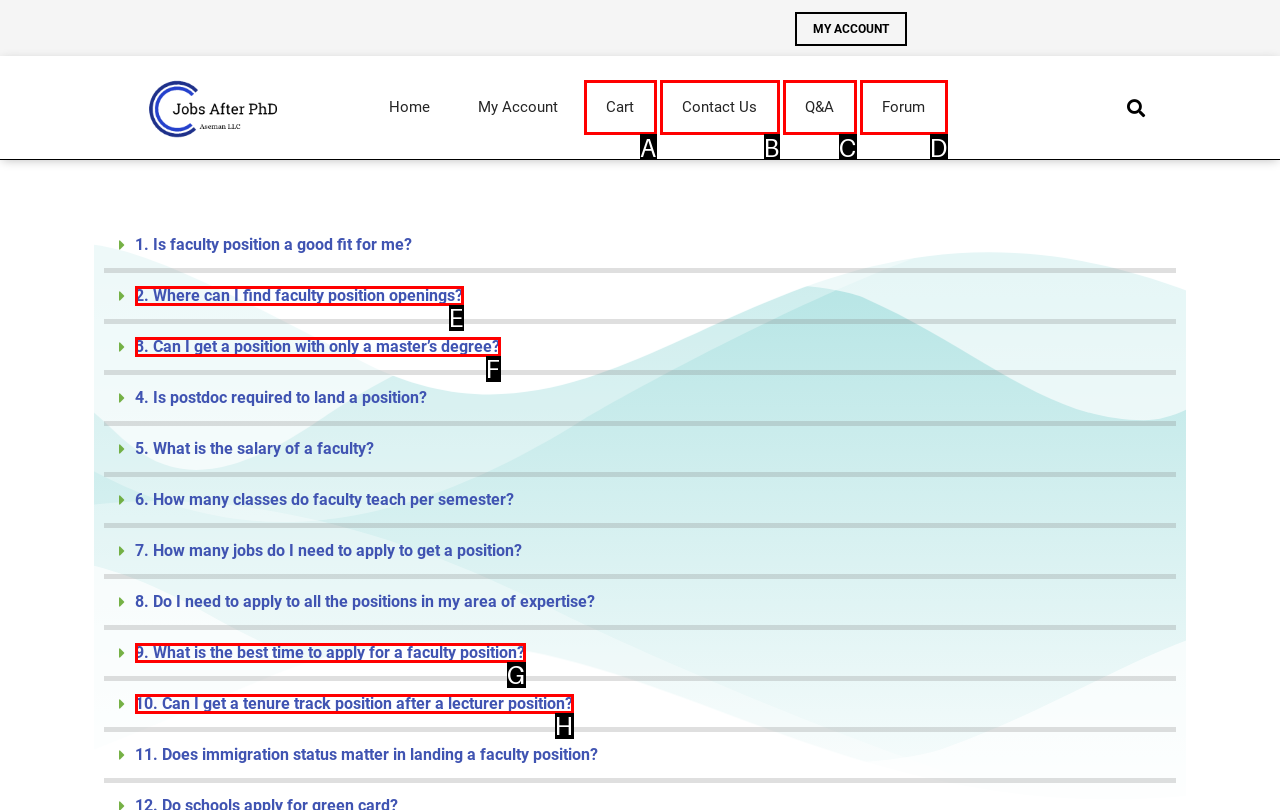From the given options, choose the HTML element that aligns with the description: Forum. Respond with the letter of the selected element.

D